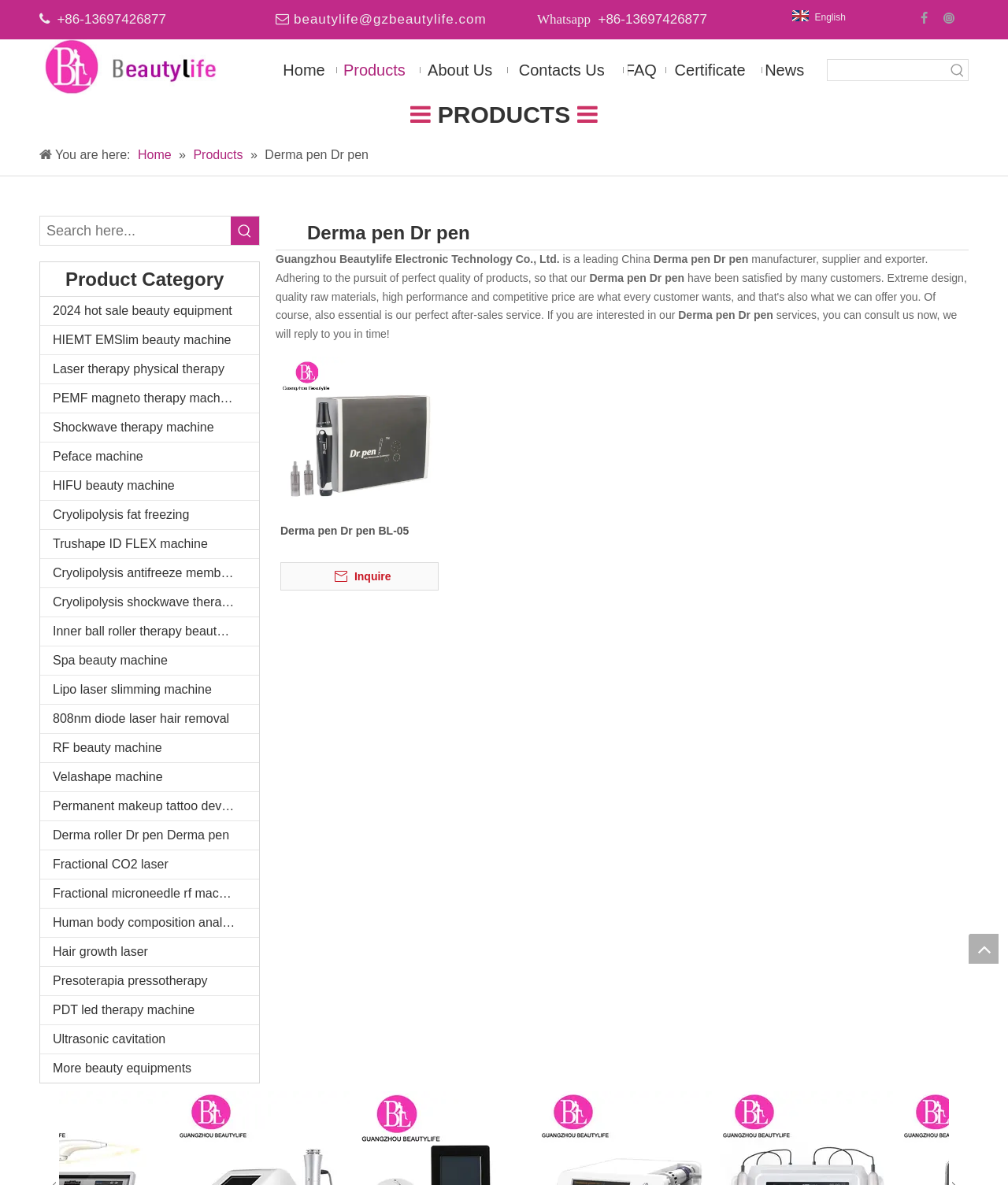Determine the bounding box coordinates of the region I should click to achieve the following instruction: "View Derma pen Dr pen products". Ensure the bounding box coordinates are four float numbers between 0 and 1, i.e., [left, top, right, bottom].

[0.04, 0.693, 0.257, 0.717]